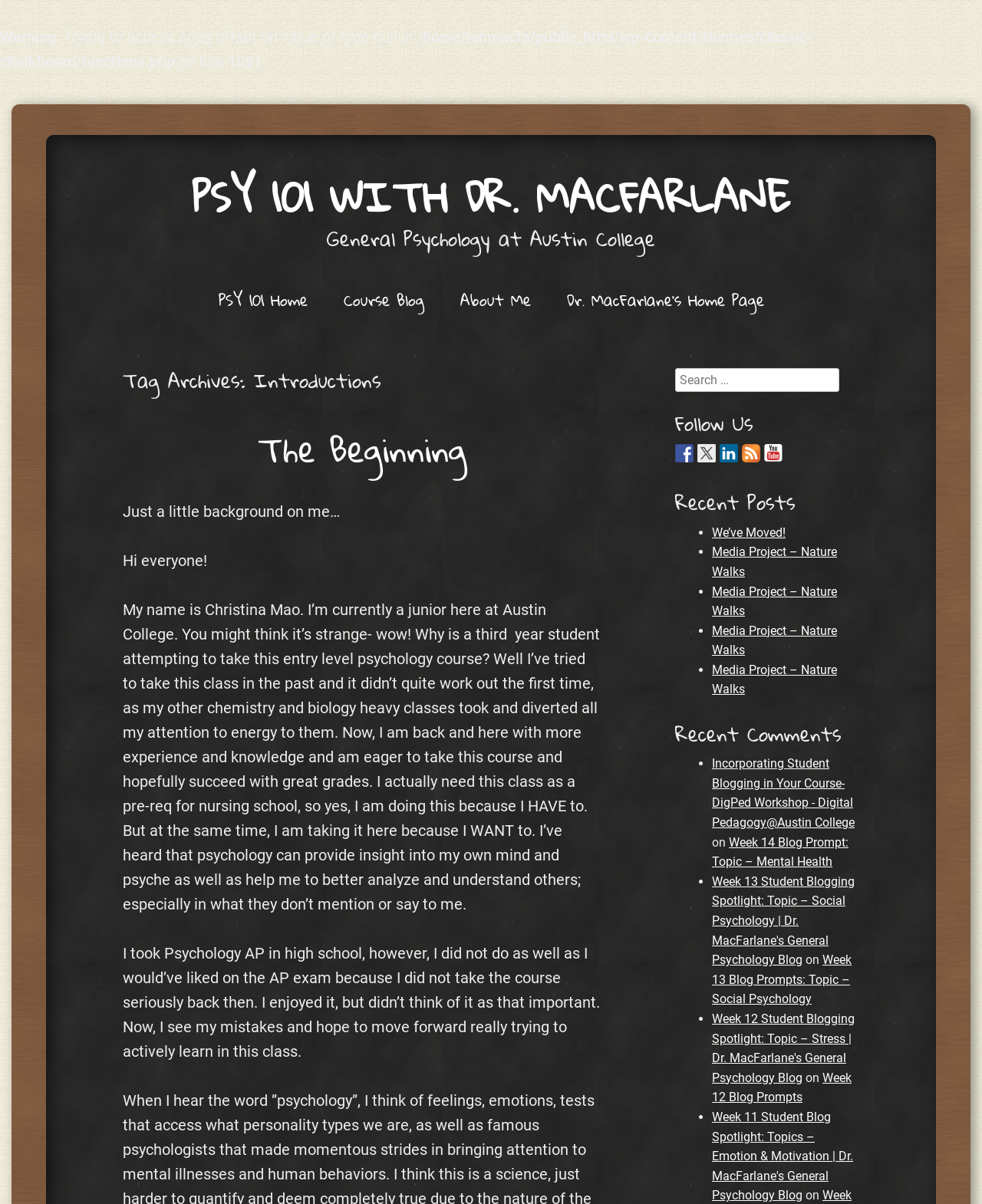Specify the bounding box coordinates of the region I need to click to perform the following instruction: "Read the 'The Beginning' post". The coordinates must be four float numbers in the range of 0 to 1, i.e., [left, top, right, bottom].

[0.262, 0.347, 0.475, 0.399]